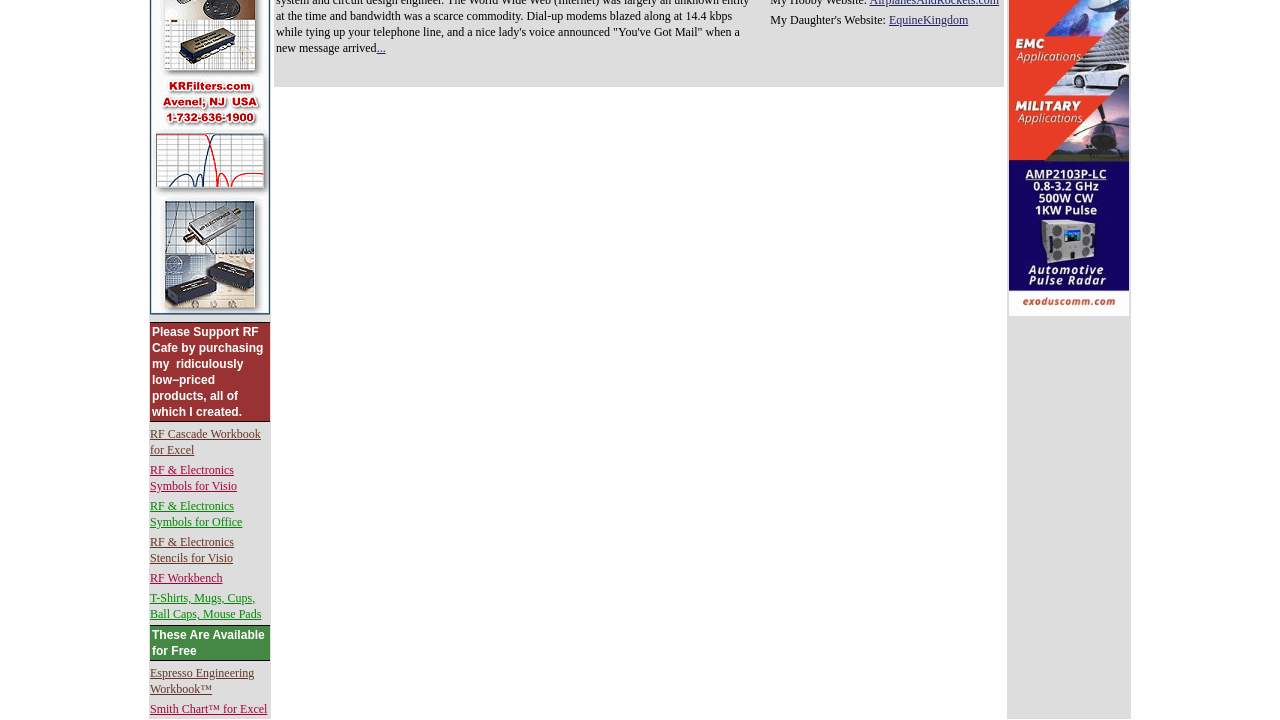Find the bounding box coordinates for the area that must be clicked to perform this action: "Visit Exodus Advanced Communications website".

[0.788, 0.424, 0.882, 0.443]